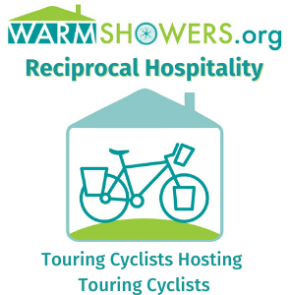What is symbolized by the stylized image of a bicycle?
Please provide a detailed answer to the question.

The stylized image of a bicycle, complete with bags, is central to the design and symbolizes the community of touring cyclists, which is a key aspect of the Warmshowers organization.